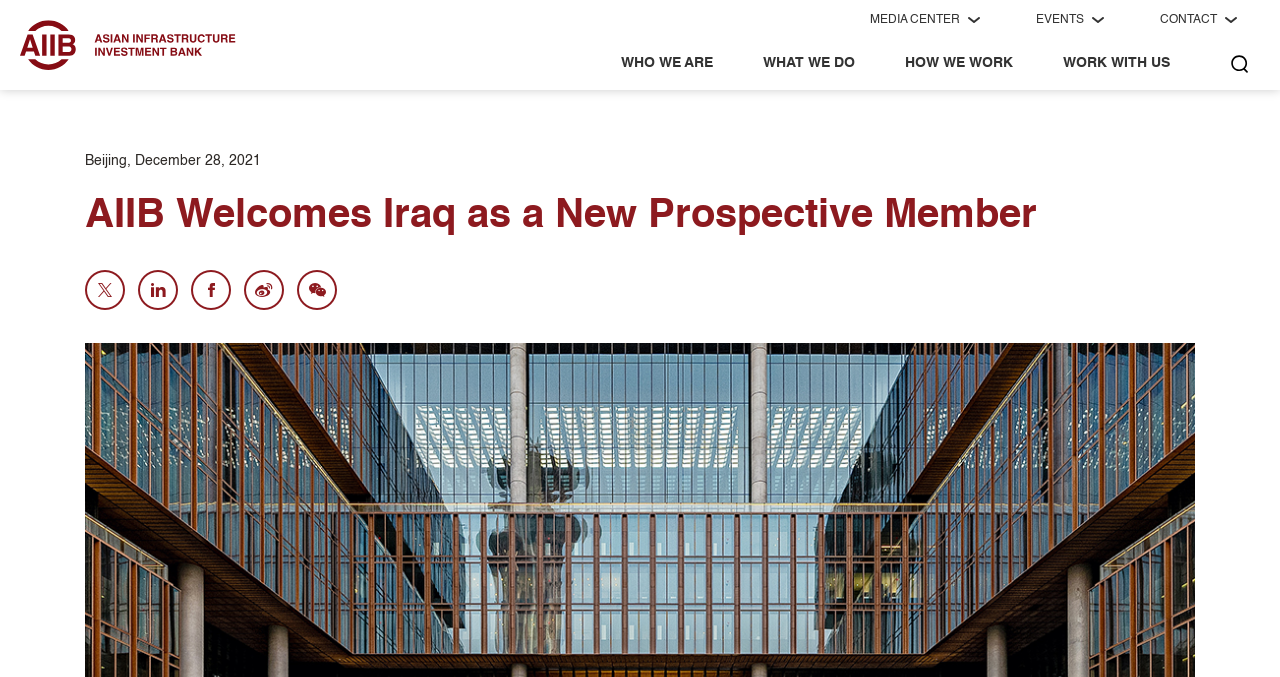Please identify the coordinates of the bounding box that should be clicked to fulfill this instruction: "Read the news title".

[0.066, 0.284, 0.934, 0.355]